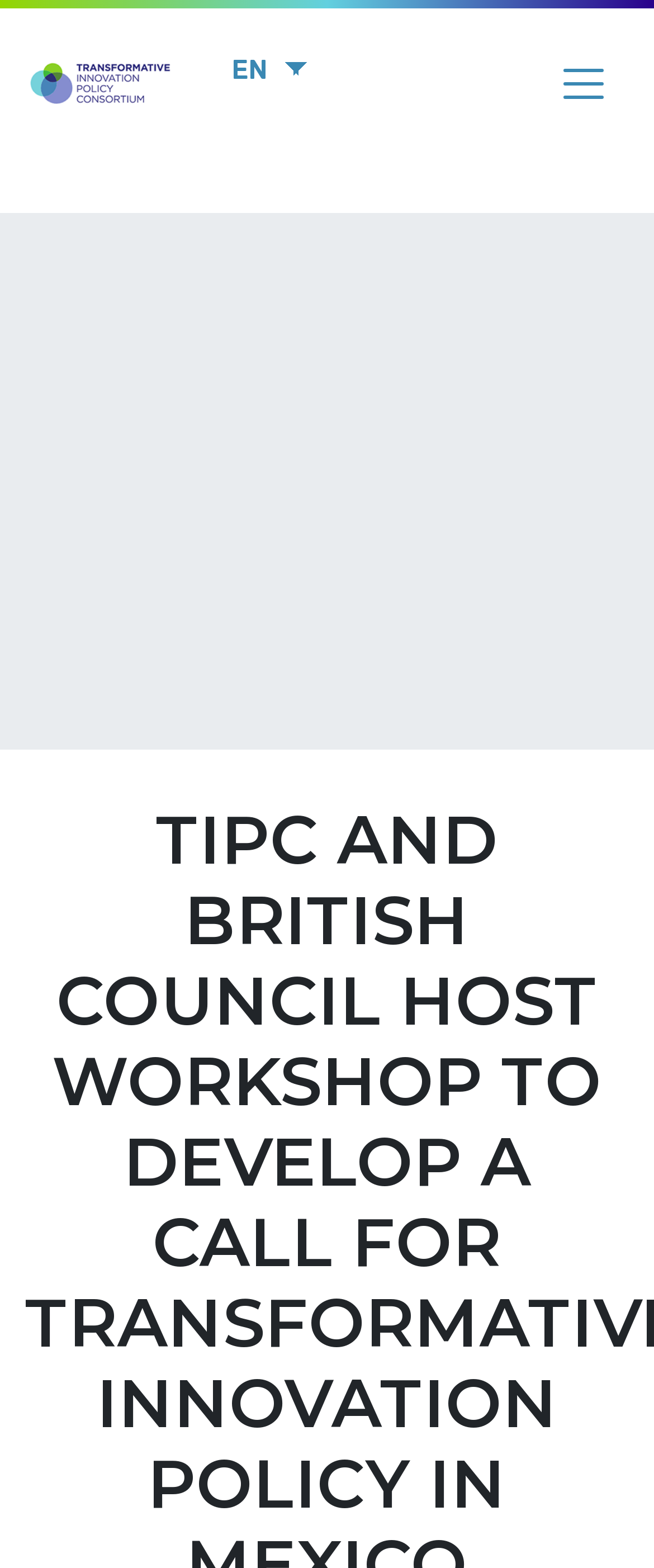Identify the bounding box of the HTML element described here: "EN". Provide the coordinates as four float numbers between 0 and 1: [left, top, right, bottom].

[0.323, 0.031, 0.482, 0.06]